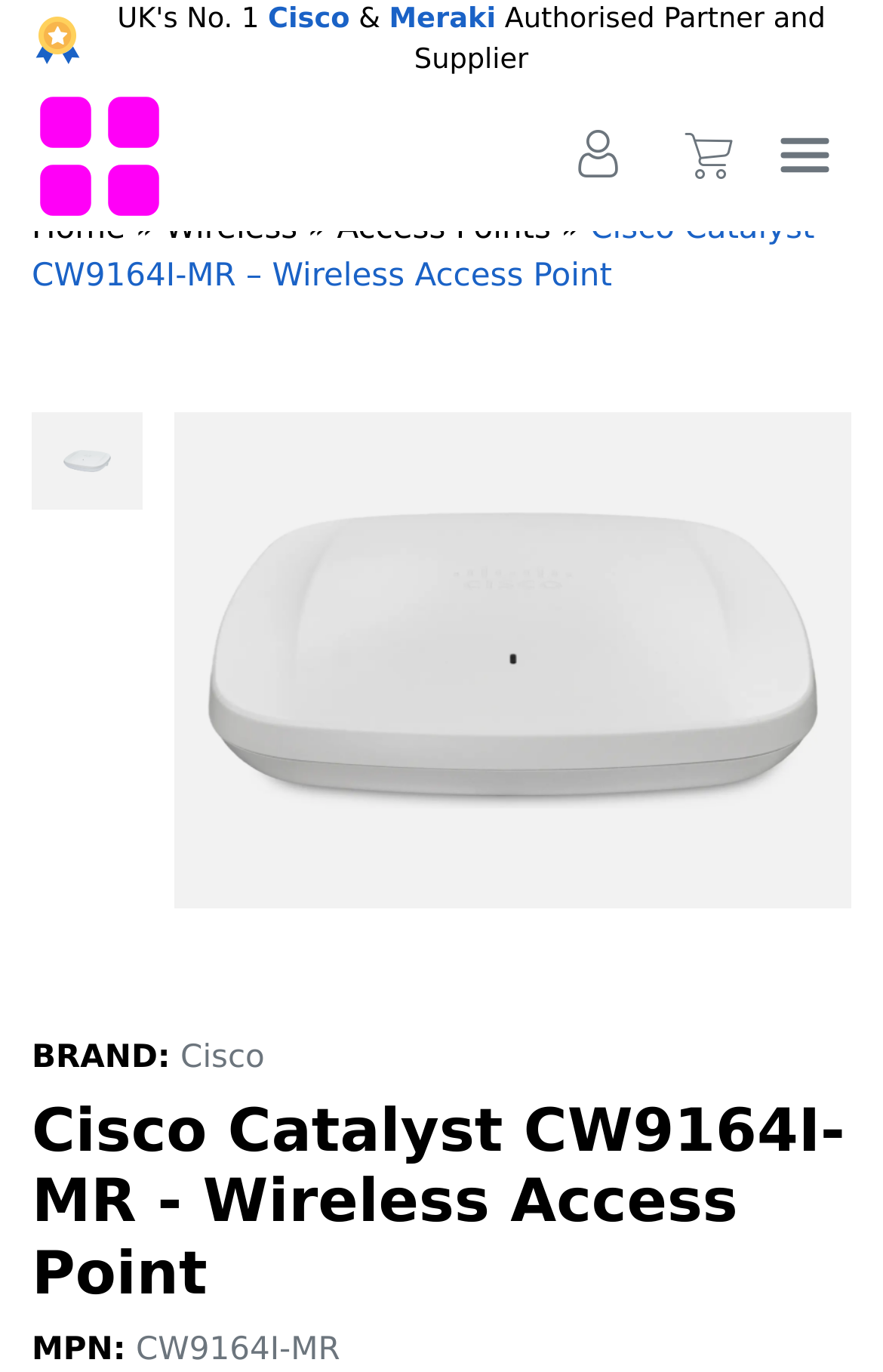How many images are there on the webpage?
Give a single word or phrase as your answer by examining the image.

3